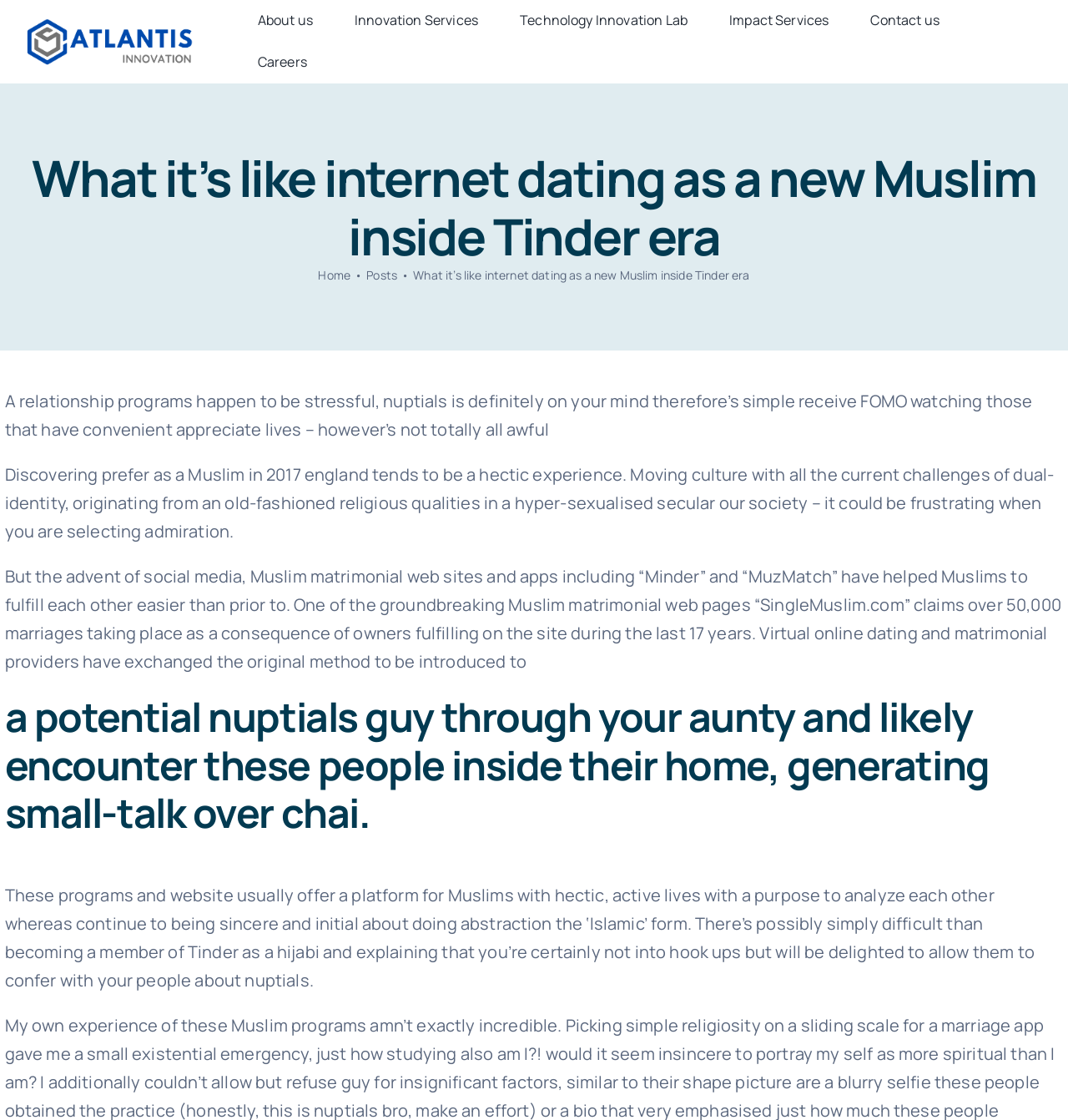Find the bounding box coordinates of the clickable element required to execute the following instruction: "Click the 'Contact us' link". Provide the coordinates as four float numbers between 0 and 1, i.e., [left, top, right, bottom].

[0.796, 0.006, 0.899, 0.031]